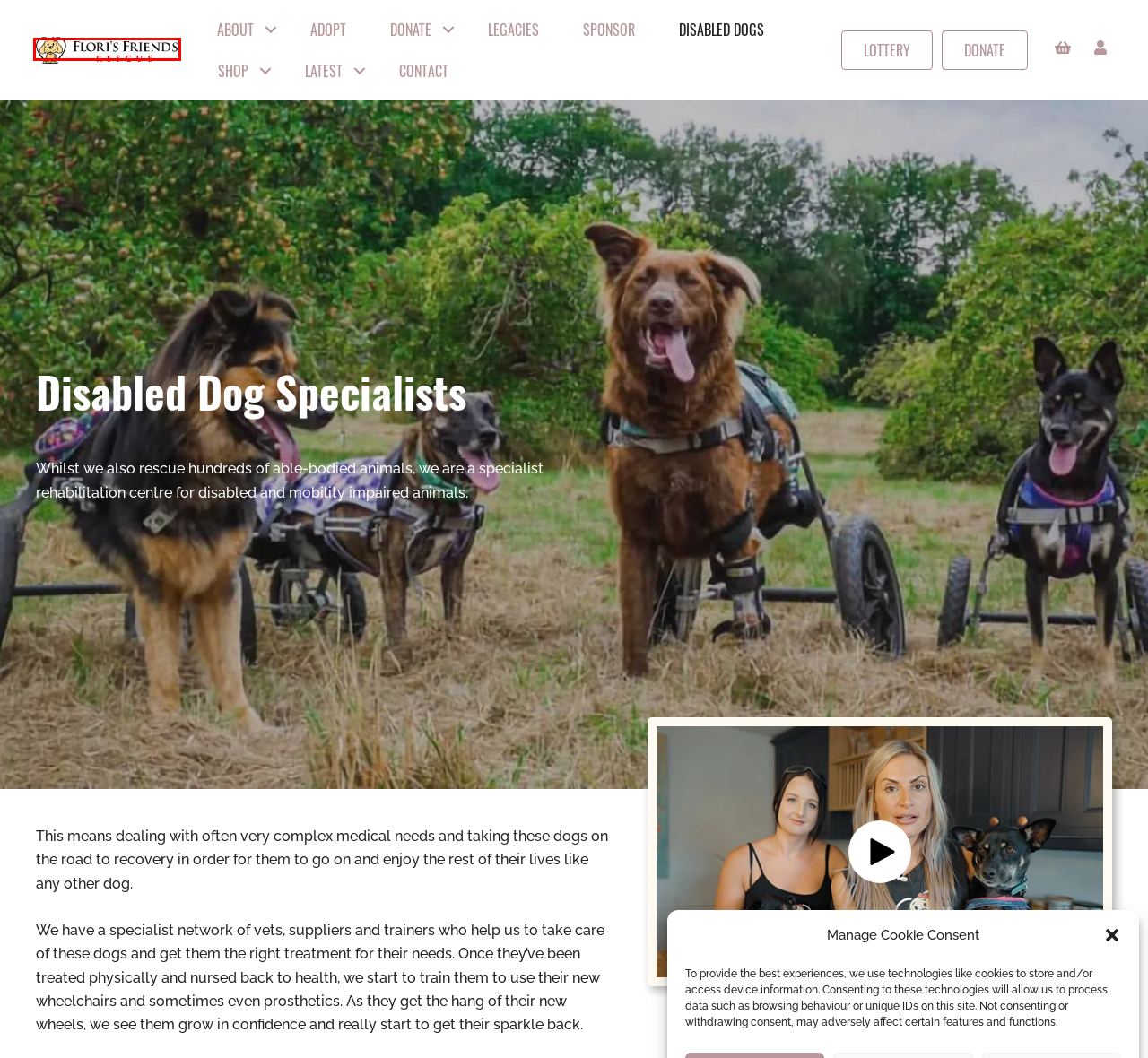Given a screenshot of a webpage with a red bounding box, please pick the webpage description that best fits the new webpage after clicking the element inside the bounding box. Here are the candidates:
A. Life Lottery - Flori's Friends Rescue
B. Shop - Flori's Friends Rescue
C. Contact - Flori's Friends Rescue
D. Adopt - Flori's Friends Rescue
E. Sponsor - Flori's Friends Rescue
F. Flori's Friends Rescue - Rehoming Dogs and Cats
G. Legacies - Flori's Friends Rescue
H. Donate - Flori's Friends Rescue

F